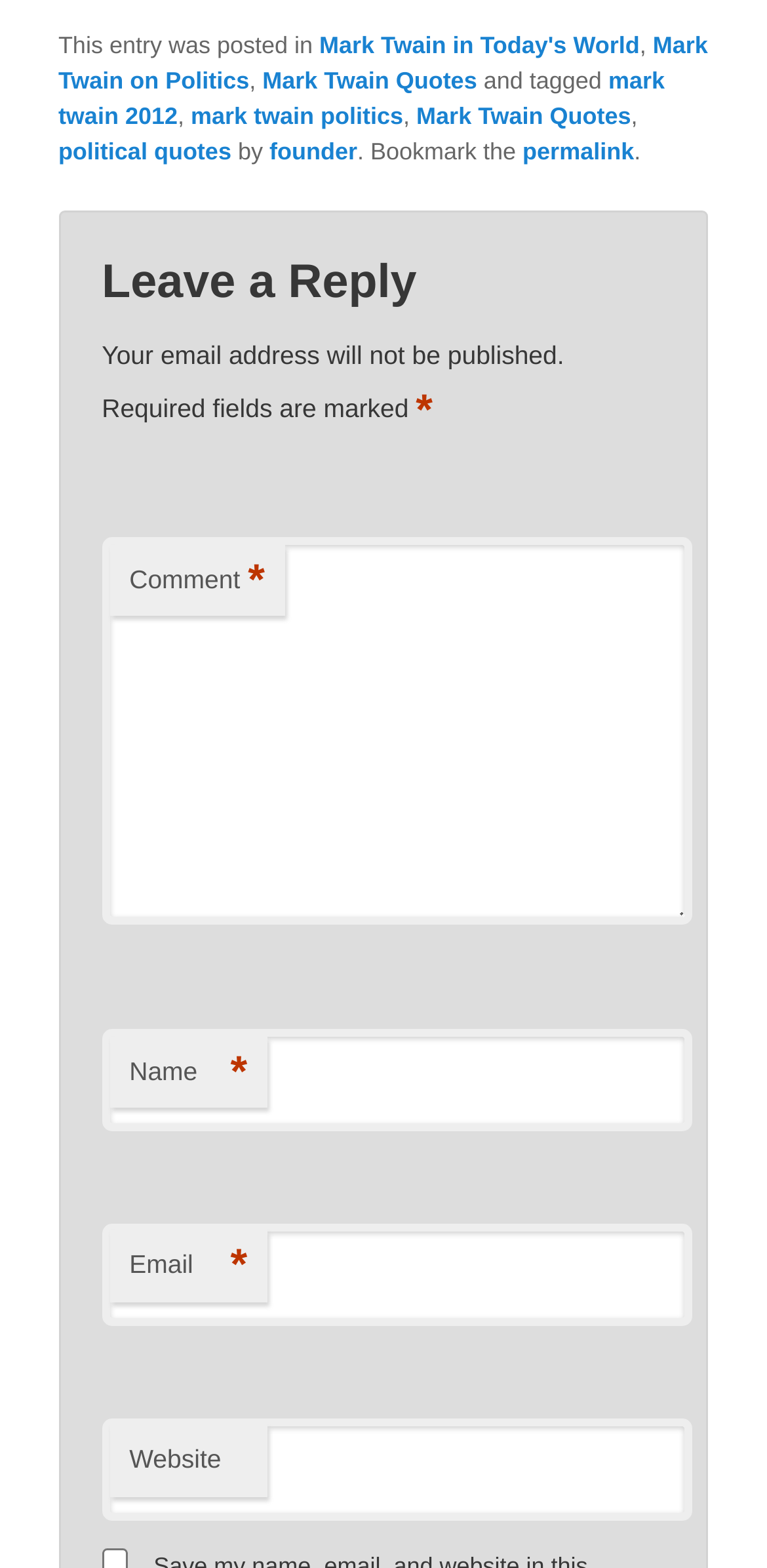Could you locate the bounding box coordinates for the section that should be clicked to accomplish this task: "Enter your name".

[0.133, 0.657, 0.902, 0.722]